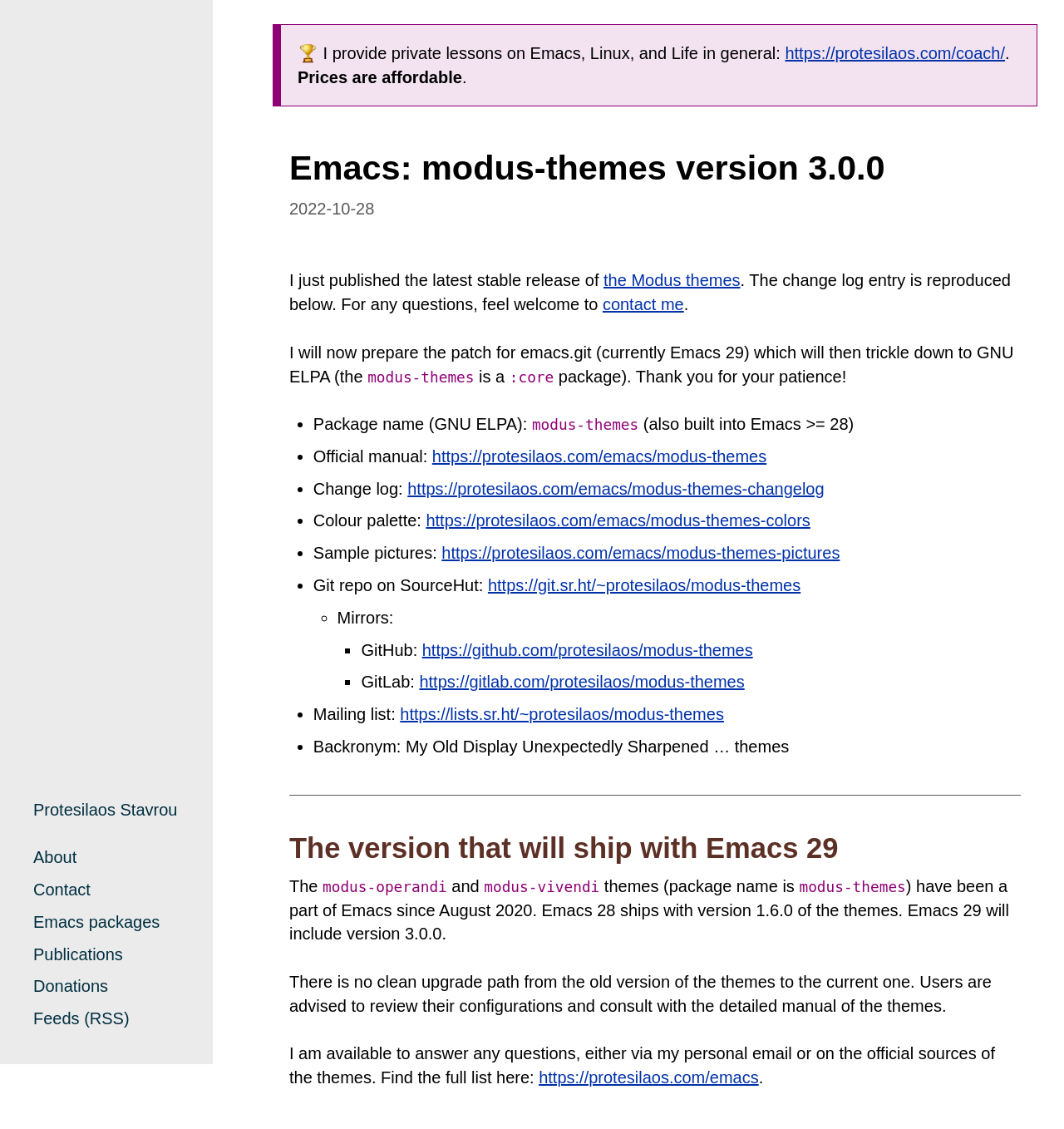Provide the bounding box coordinates of the HTML element described by the text: "the Modus themes". The coordinates should be in the format [left, top, right, bottom] with values between 0 and 1.

[0.567, 0.24, 0.696, 0.256]